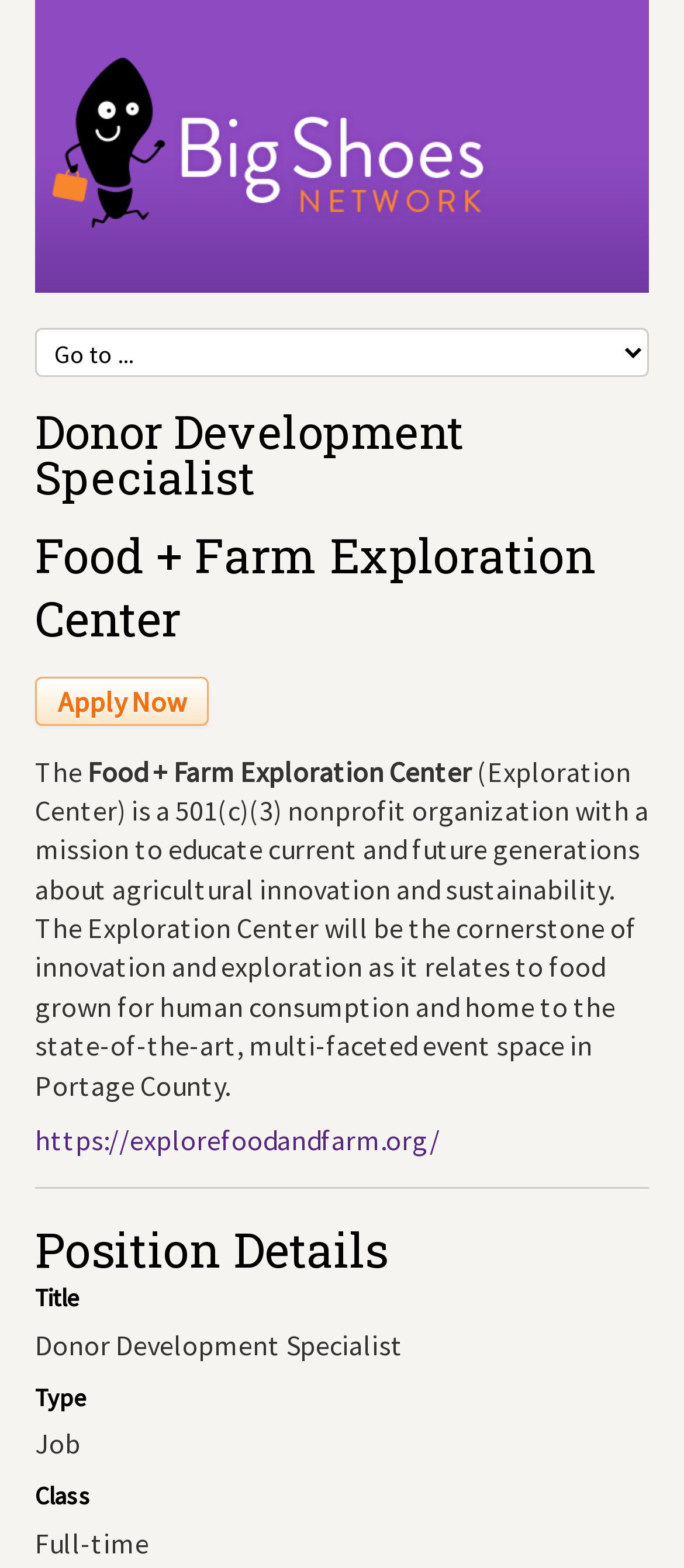What is the purpose of the Food + Farm Exploration Center?
Identify the answer in the screenshot and reply with a single word or phrase.

Educate about agricultural innovation and sustainability